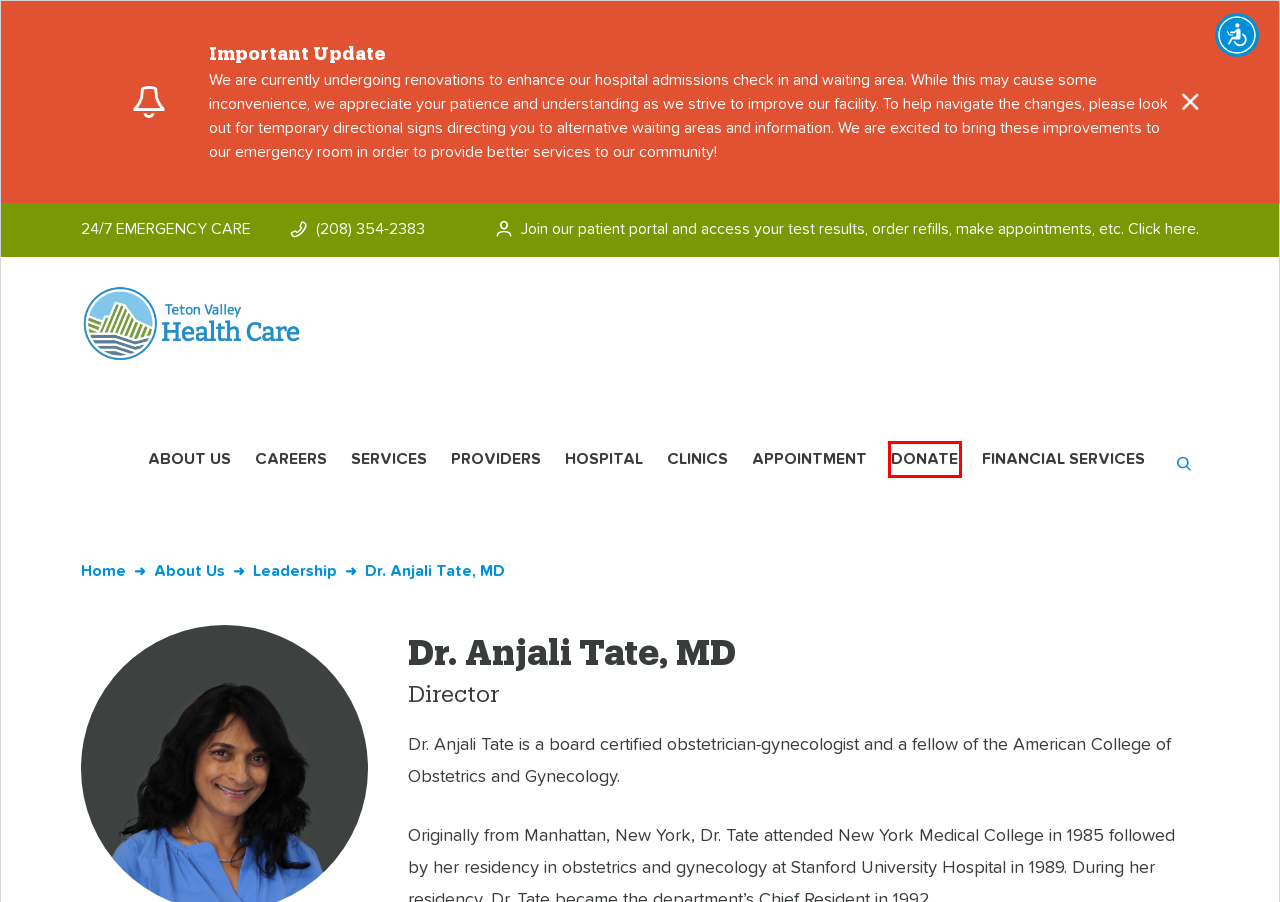You are provided with a screenshot of a webpage containing a red rectangle bounding box. Identify the webpage description that best matches the new webpage after the element in the bounding box is clicked. Here are the potential descriptions:
A. Services - Teton Valley Health
B. Driggs Health Clinic - Teton Valley Health
C. Career Search
D. Pricing, Billing & Insurance - Teton Valley Health
E. Teton Valley Health Care Giving - Teton Valley Health
F. Patient Portal
G. Reports & Policies - Teton Valley Health
H. Teton Valley Health Care - Teton Valley Health

E